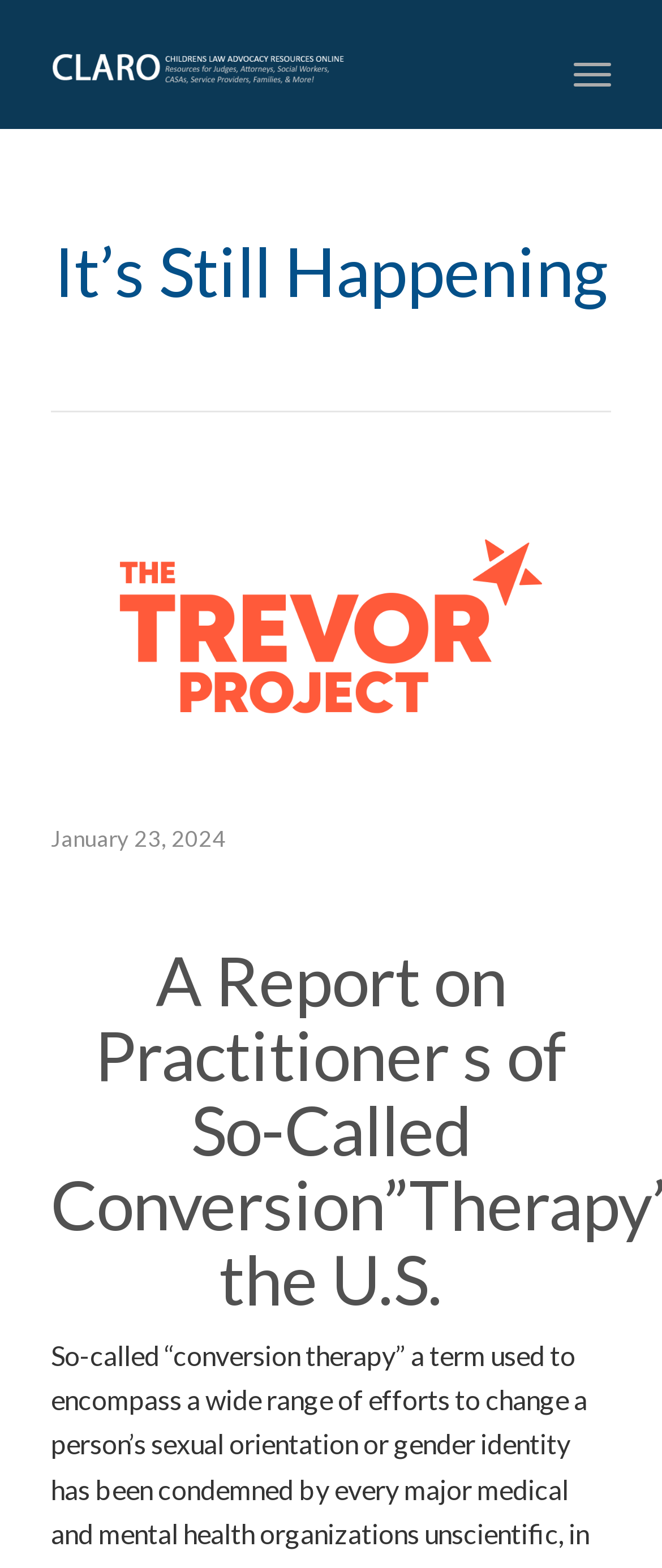Please find and give the text of the main heading on the webpage.

It’s Still Happening